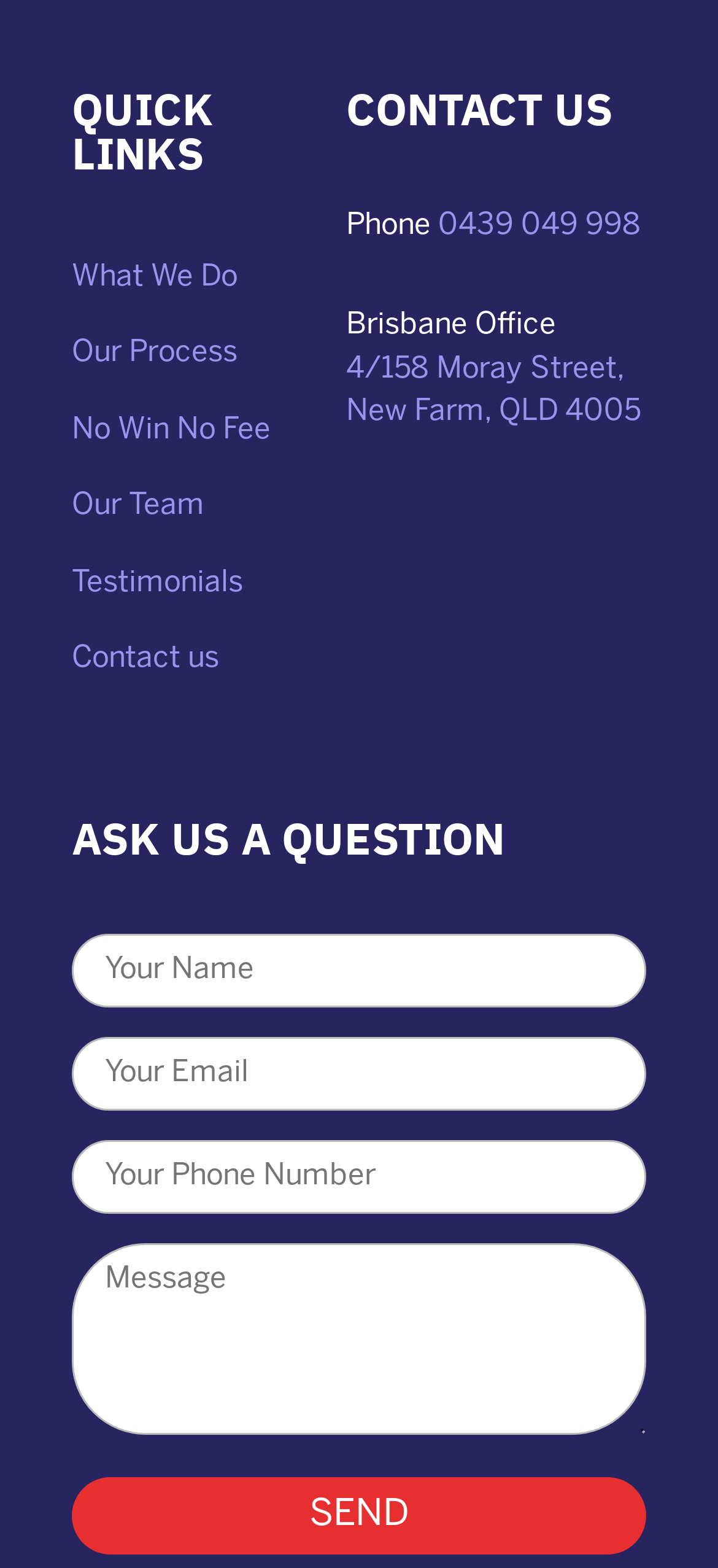Given the element description, predict the bounding box coordinates in the format (top-left x, top-left y, bottom-right x, bottom-right y). Make sure all values are between 0 and 1. Here is the element description: name="your-message" placeholder="Message"

[0.1, 0.794, 0.9, 0.916]